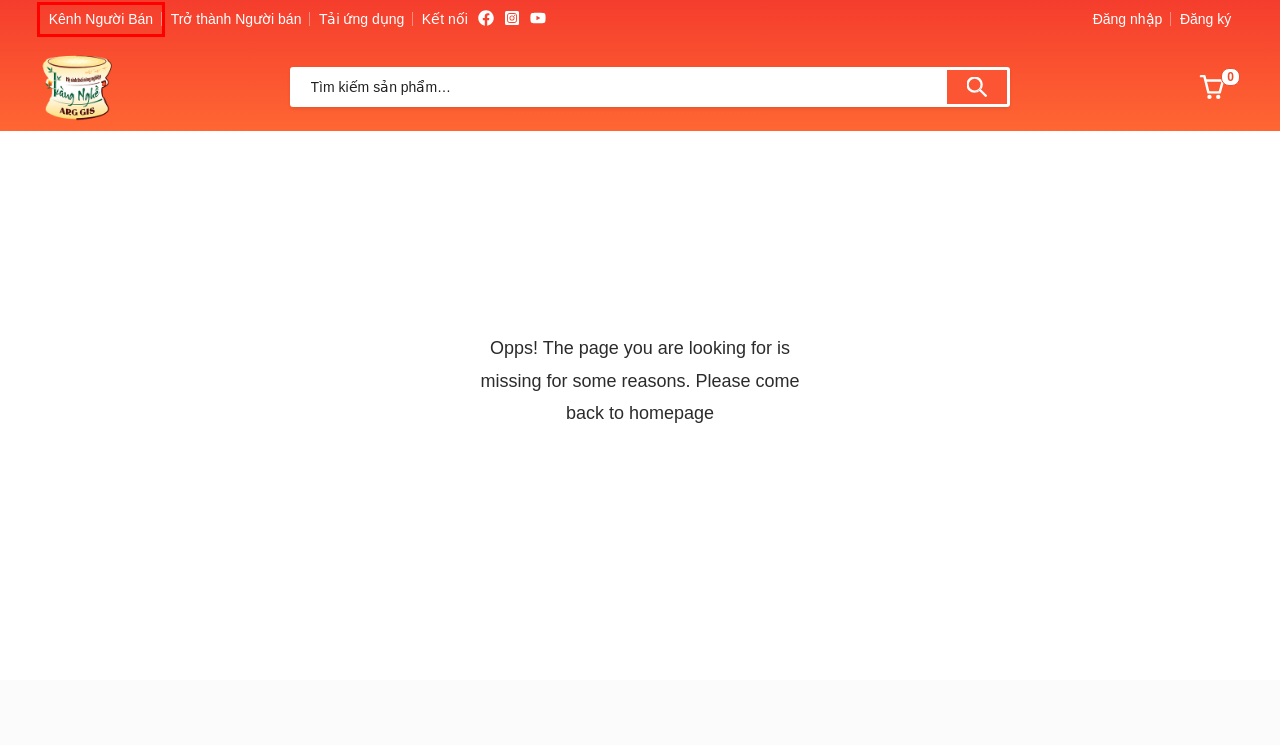You have a screenshot showing a webpage with a red bounding box around a UI element. Choose the webpage description that best matches the new page after clicking the highlighted element. Here are the options:
A. Giới thiệu – Sàn thương mại điện tử Việt Nam
B. Chính sách vận chuyển – Sàn thương mại điện tử Việt Nam
C. Sàn thương mại điện tử Việt Nam
D. Giỏ hàng – Sàn thương mại điện tử Việt Nam
E. Chính sách trả hàng và hoàn tiền – Sàn thương mại điện tử Việt Nam
F. Tài khoản – Sàn thương mại điện tử Việt Nam
G. Quy chế hoạt động – Sàn thương mại điện tử Việt Nam
H. Store List – Sàn thương mại điện tử Việt Nam

H